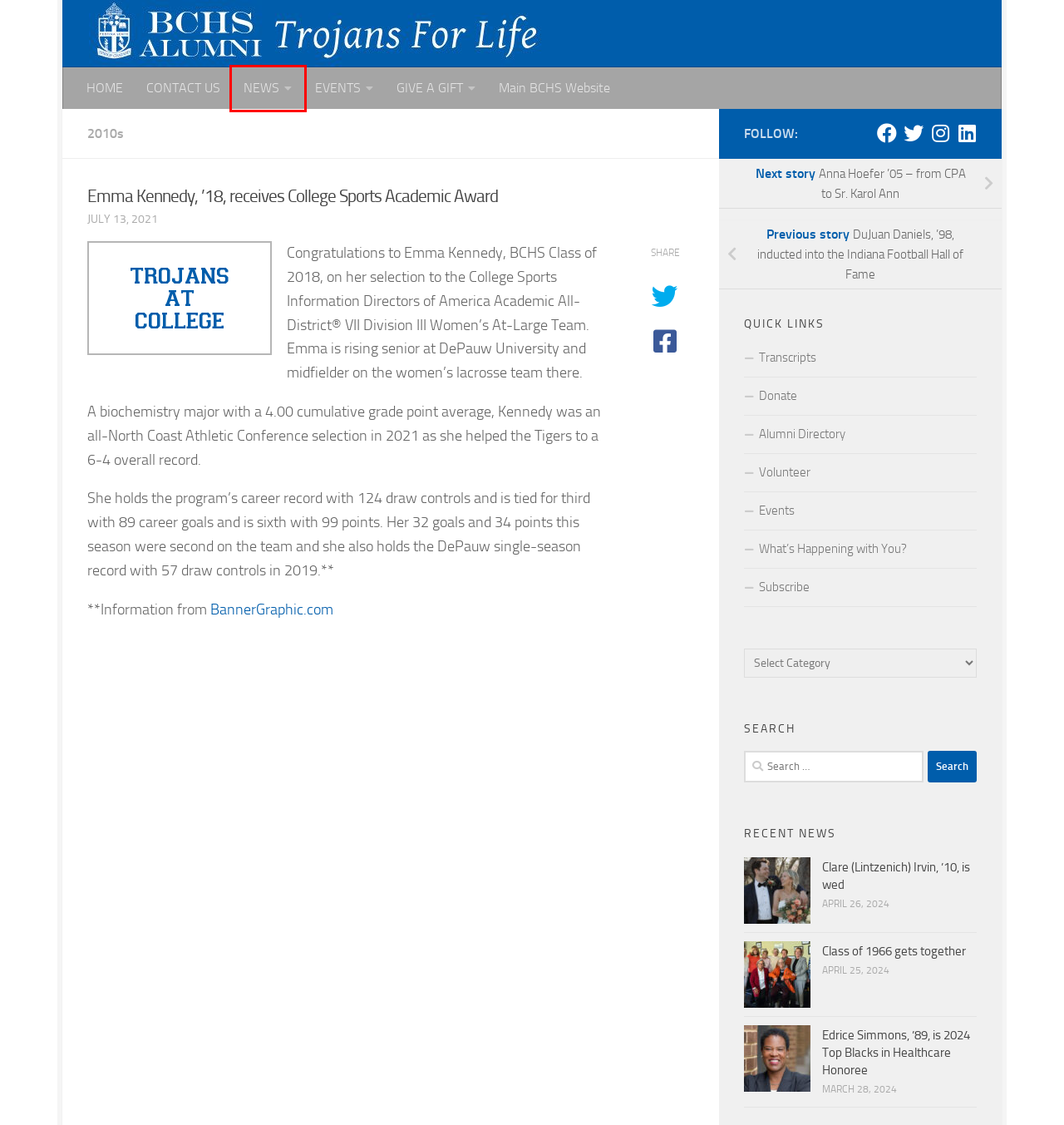Analyze the screenshot of a webpage that features a red rectangle bounding box. Pick the webpage description that best matches the new webpage you would see after clicking on the element within the red bounding box. Here are the candidates:
A. Volunteer at BCHS | BCHS Alumni
B. Donate to Bishop Chatard High School | BCHS Alumni
C. Clare (Lintzenich) Irvin, ’10, is wed | BCHS Alumni
D. Anna Hoefer ’05 – from CPA to Sr. Karol Ann | BCHS Alumni
E. News | BCHS Alumni
F. Bishop Chatard High School: Indianapolis Catholic High School
G. Bishop Chatard Alumni welcomes you!
H. 2010s | BCHS Alumni

E